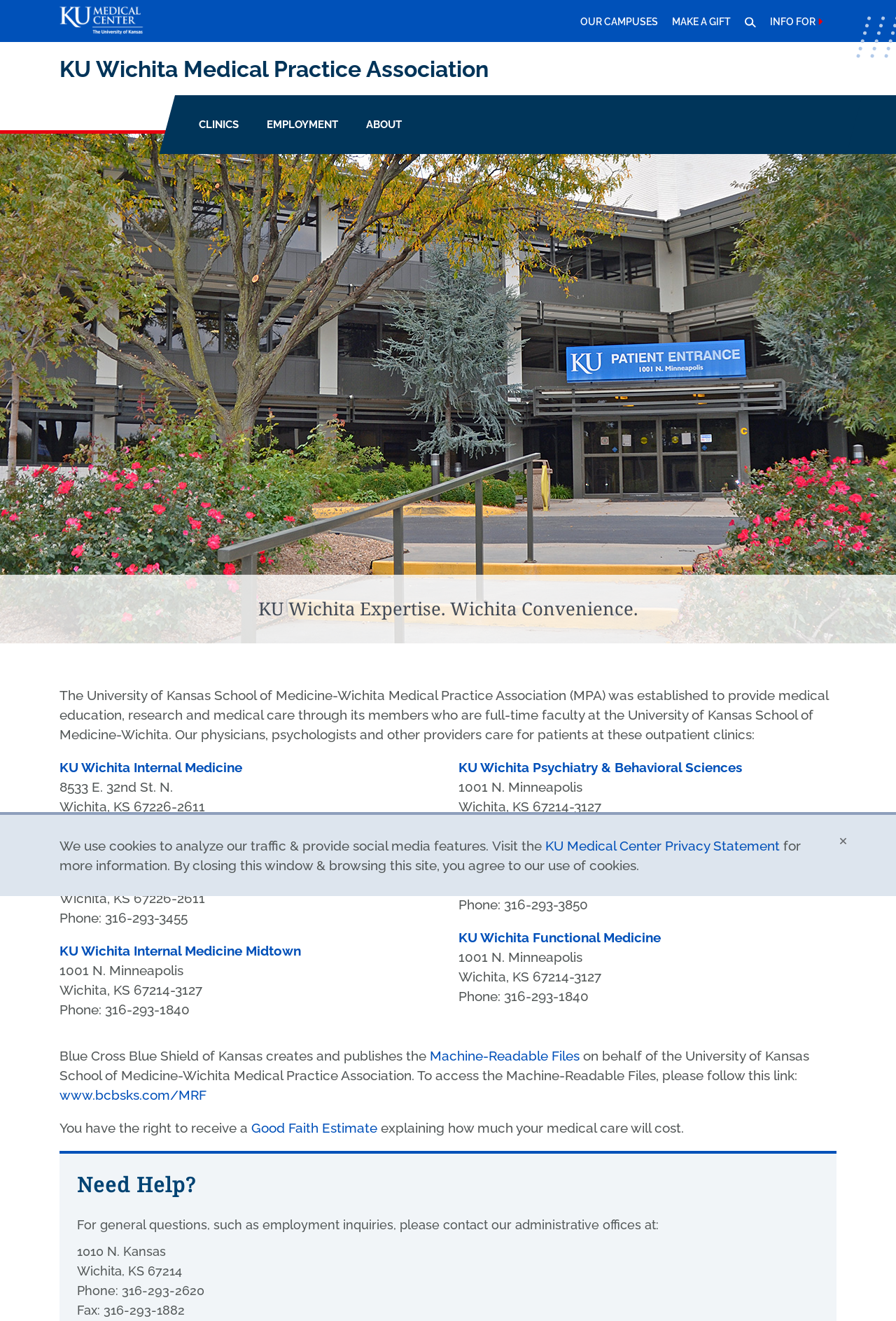Identify the bounding box coordinates of the element to click to follow this instruction: 'Open mobile menu'. Ensure the coordinates are four float values between 0 and 1, provided as [left, top, right, bottom].

[0.927, 0.0, 0.977, 0.032]